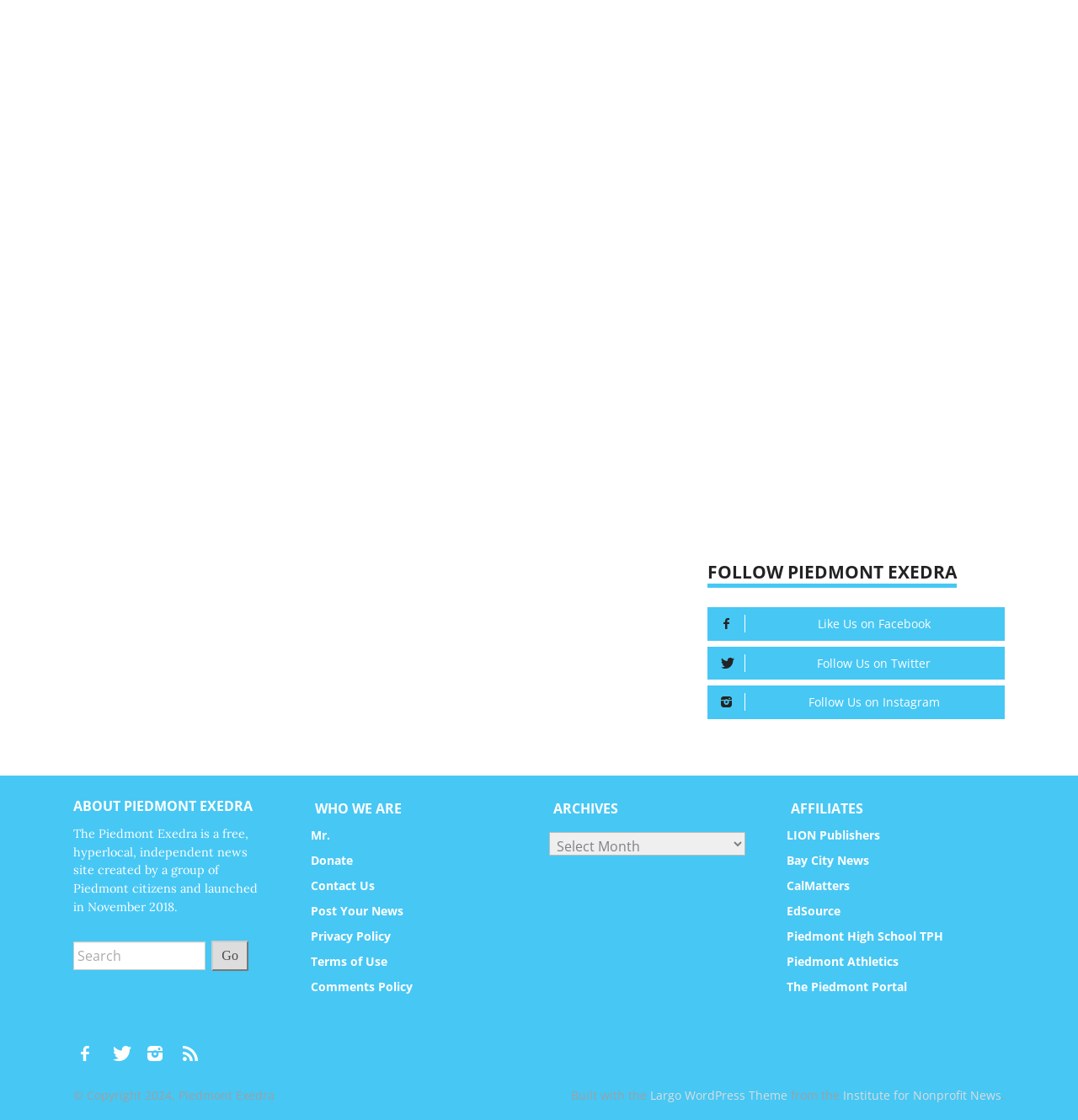Find the bounding box coordinates of the clickable element required to execute the following instruction: "Follow Piedmont Exedra on Facebook". Provide the coordinates as four float numbers between 0 and 1, i.e., [left, top, right, bottom].

[0.656, 0.542, 0.932, 0.572]